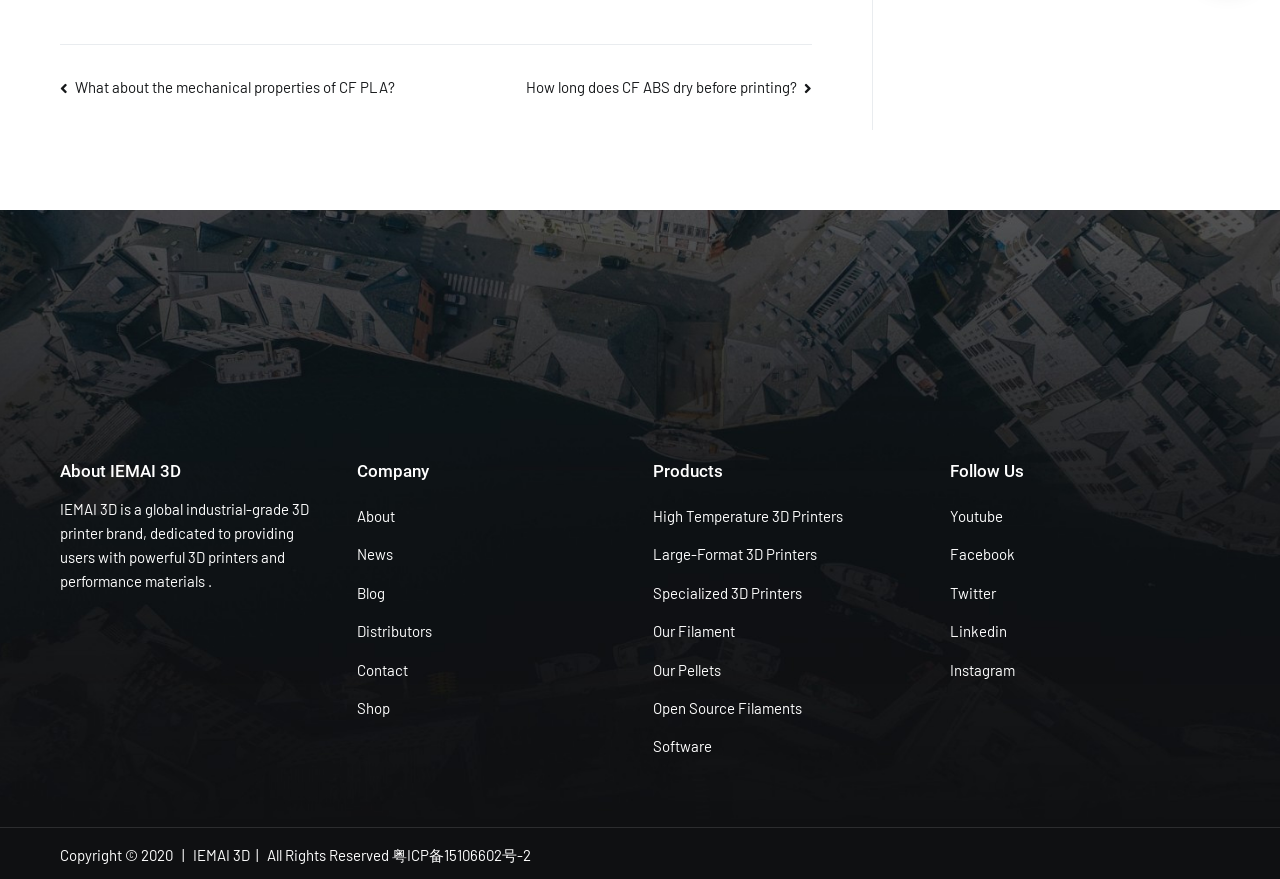Please find the bounding box coordinates for the clickable element needed to perform this instruction: "Click on 'What about the mechanical properties of CF PLA?'".

[0.047, 0.089, 0.309, 0.109]